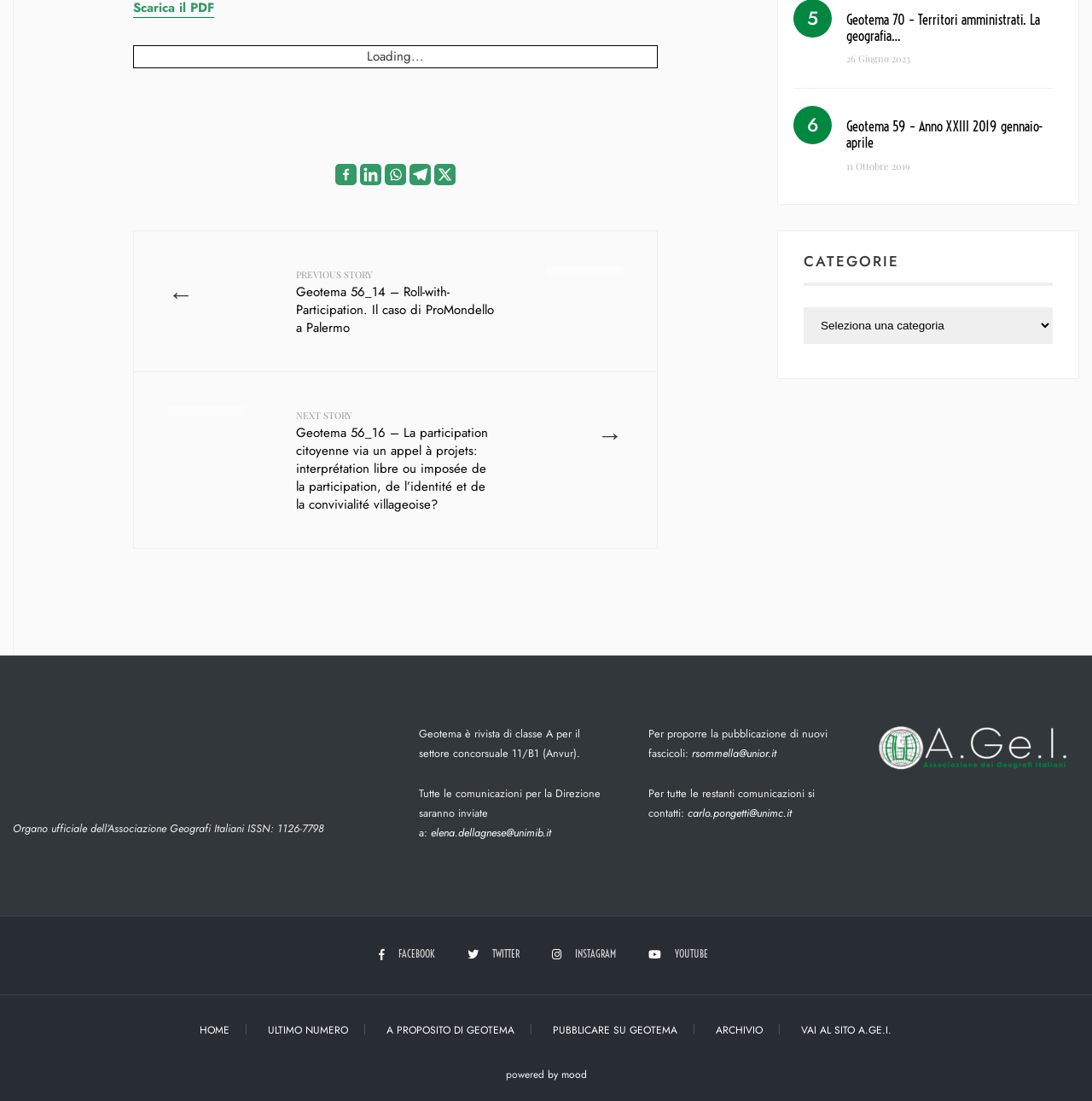How many navigation links are there at the bottom?
Using the details shown in the screenshot, provide a comprehensive answer to the question.

I counted the navigation links at the bottom of the webpage, including HOME, ULTIMO NUMERO, A PROPOSITO DI GEOTEMA, PUBBLICARE SU GEOTEMA, ARCHIVIO, VAI AL SITO A.GE.I., and two more.